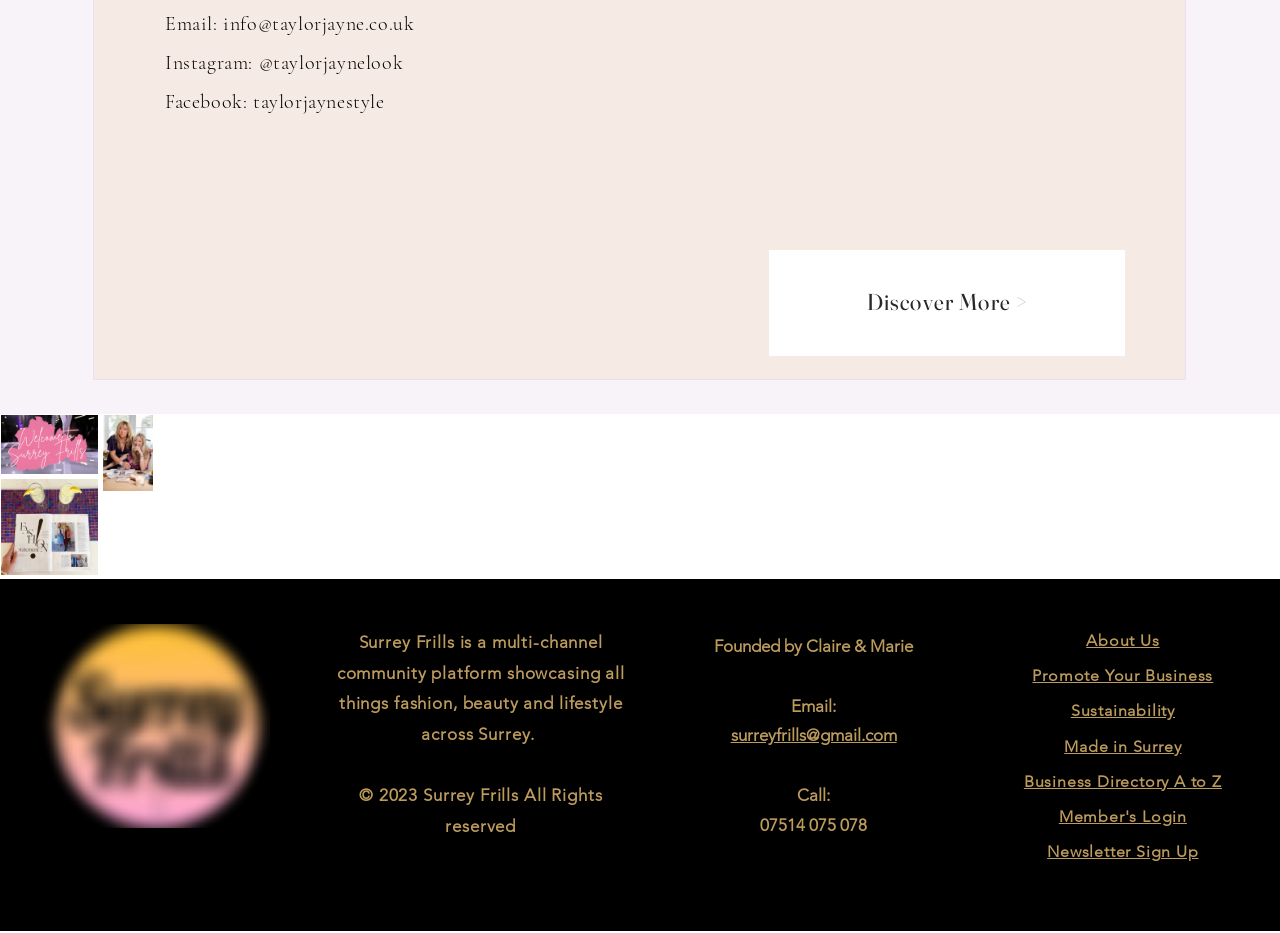How many social media links are in the Social Bar?
Refer to the image and provide a thorough answer to the question.

I found the Social Bar by looking at the list element with the description 'Social Bar', and then counted the number of link elements inside it, which are Facebook and Instagram.